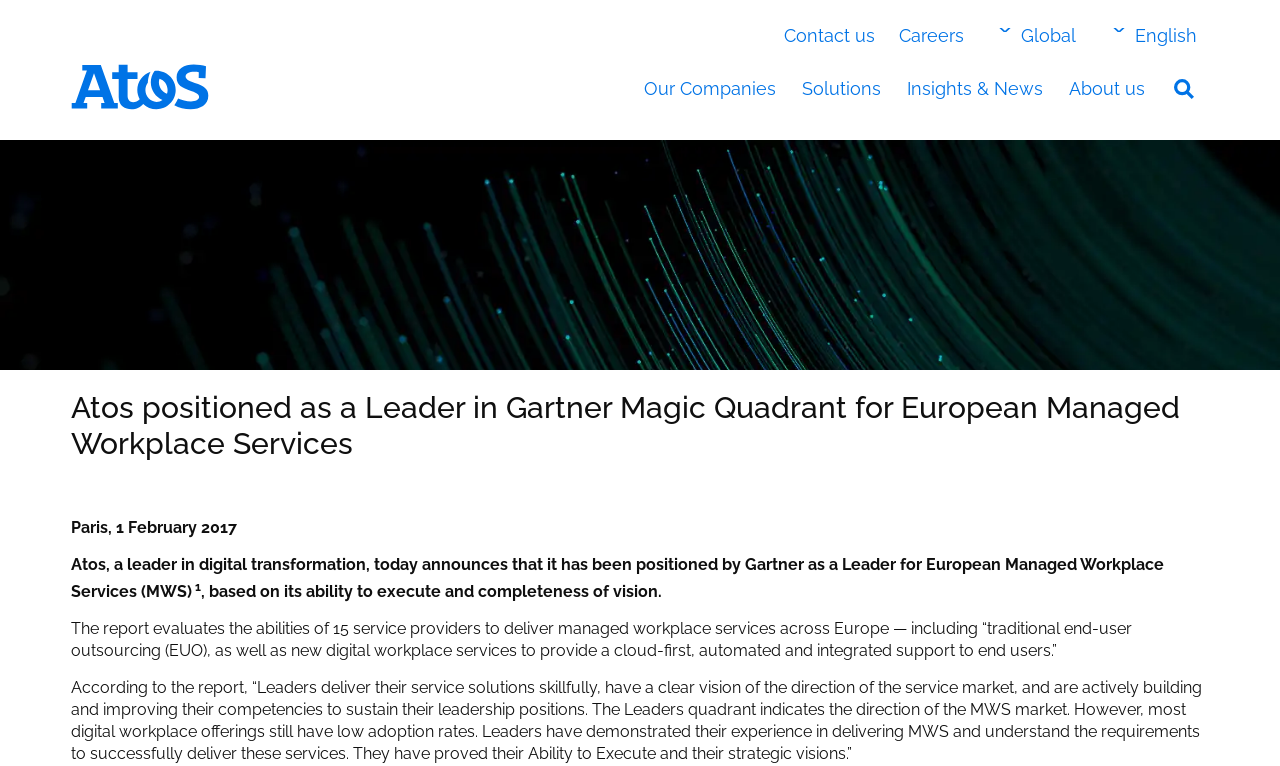Locate the bounding box of the UI element with the following description: "Insights & News".

[0.709, 0.102, 0.816, 0.131]